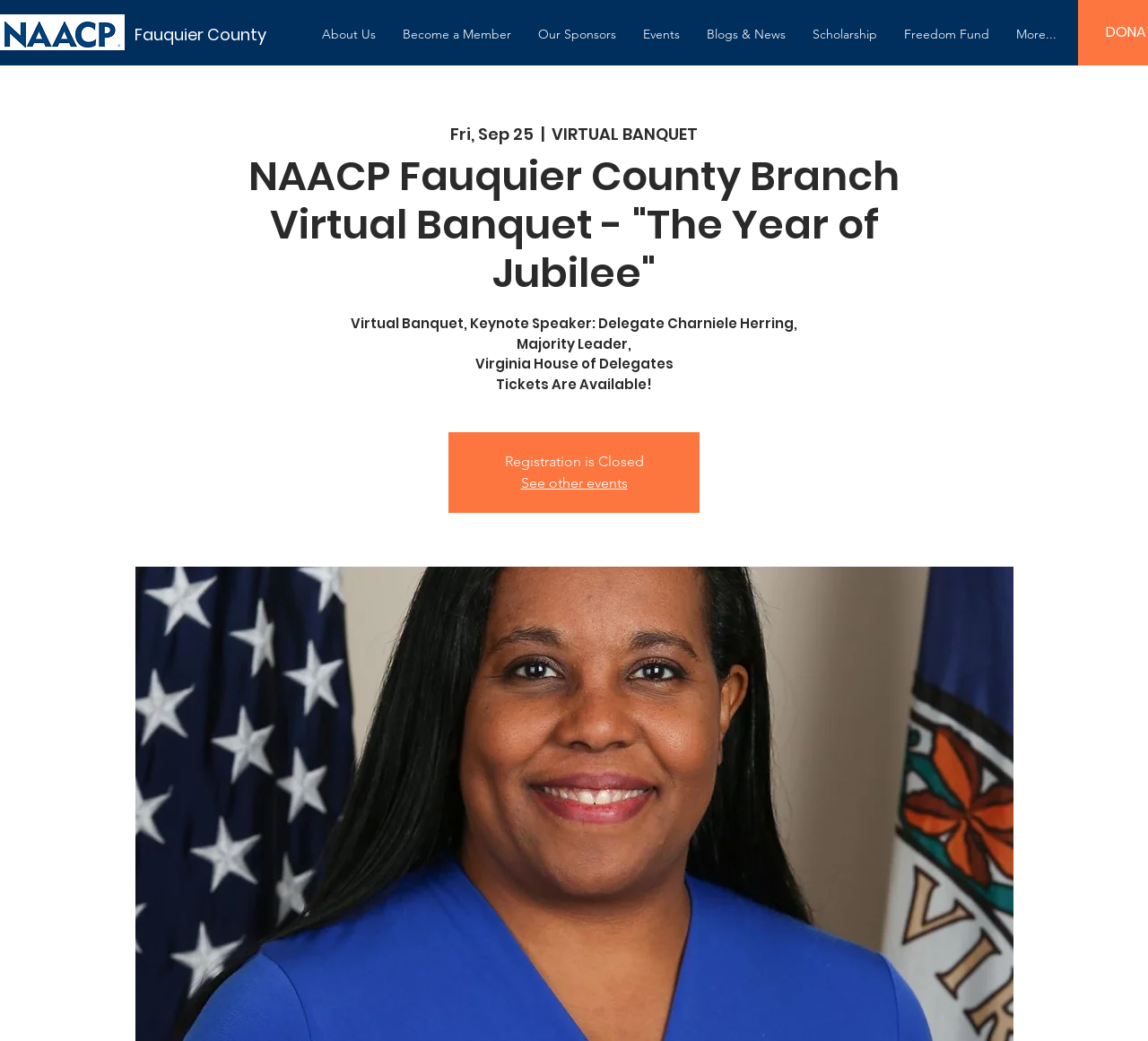Please locate and generate the primary heading on this webpage.

NAACP Fauquier County Branch Virtual Banquet - "The Year of Jubilee"